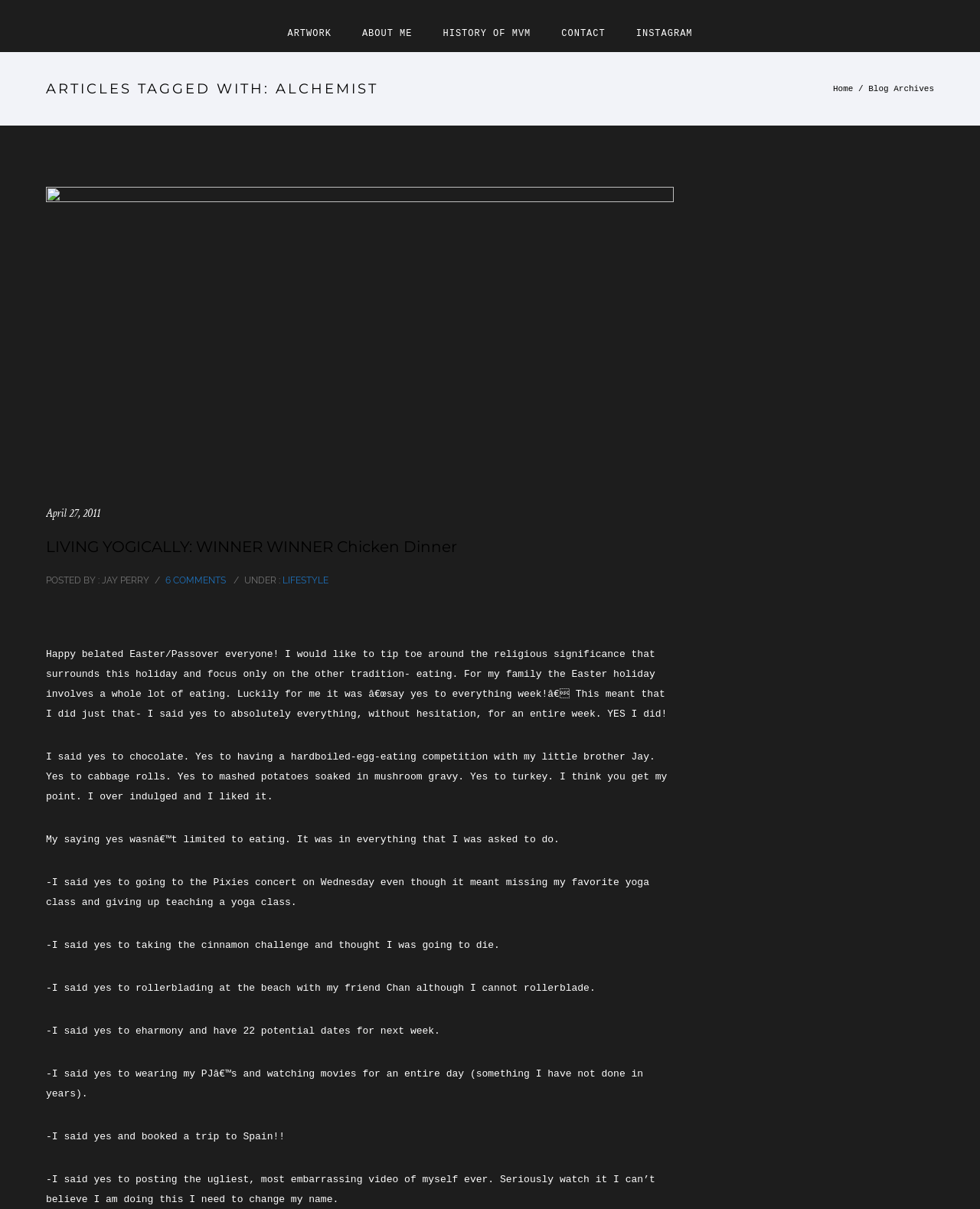Identify the bounding box coordinates of the region I need to click to complete this instruction: "Read the article titled LIVING YOGICALLY: WINNER WINNER Chicken Dinner".

[0.047, 0.44, 0.688, 0.465]